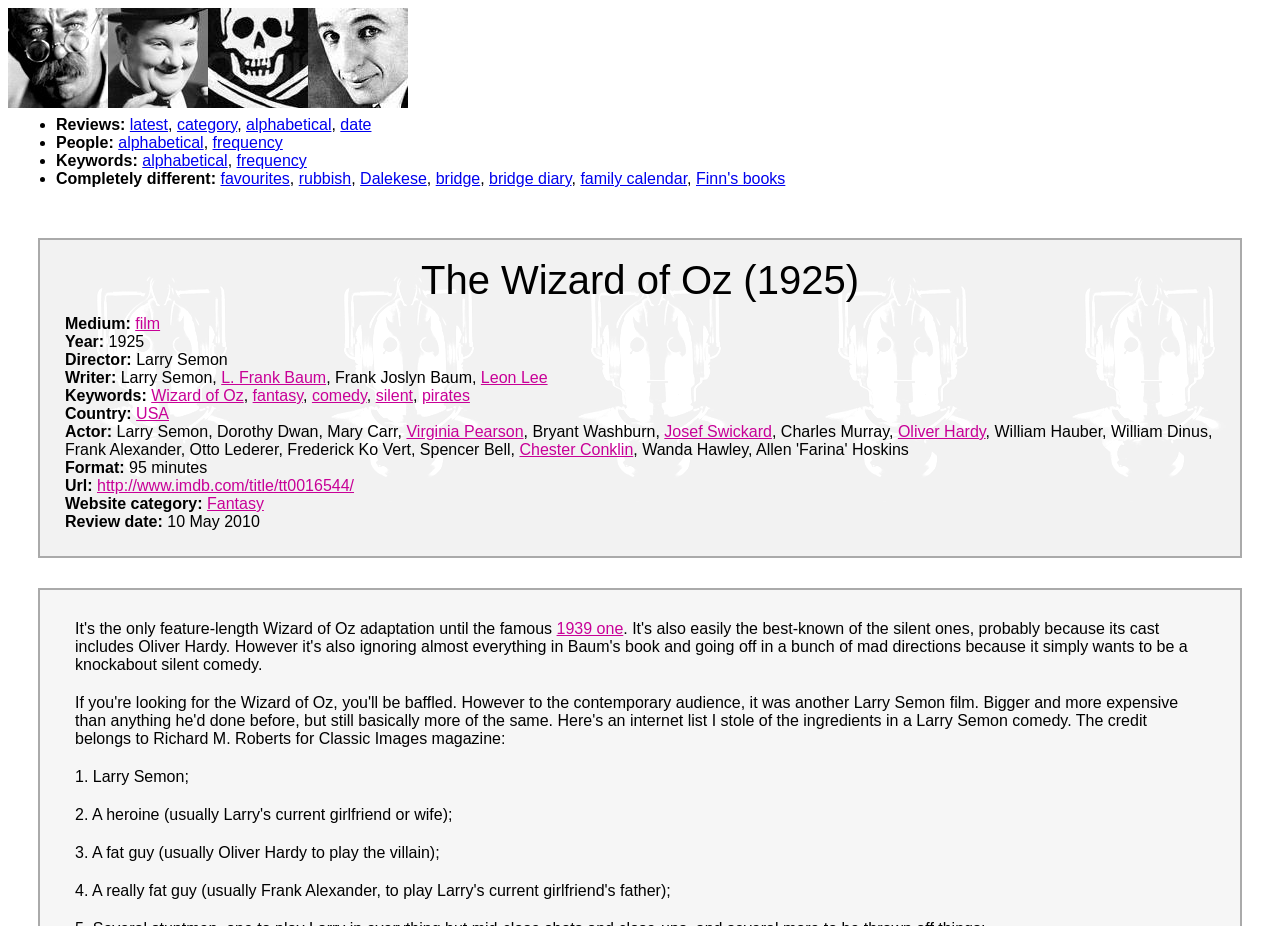Please determine the bounding box coordinates for the element that should be clicked to follow these instructions: "Explore the fantasy genre".

[0.162, 0.535, 0.206, 0.553]